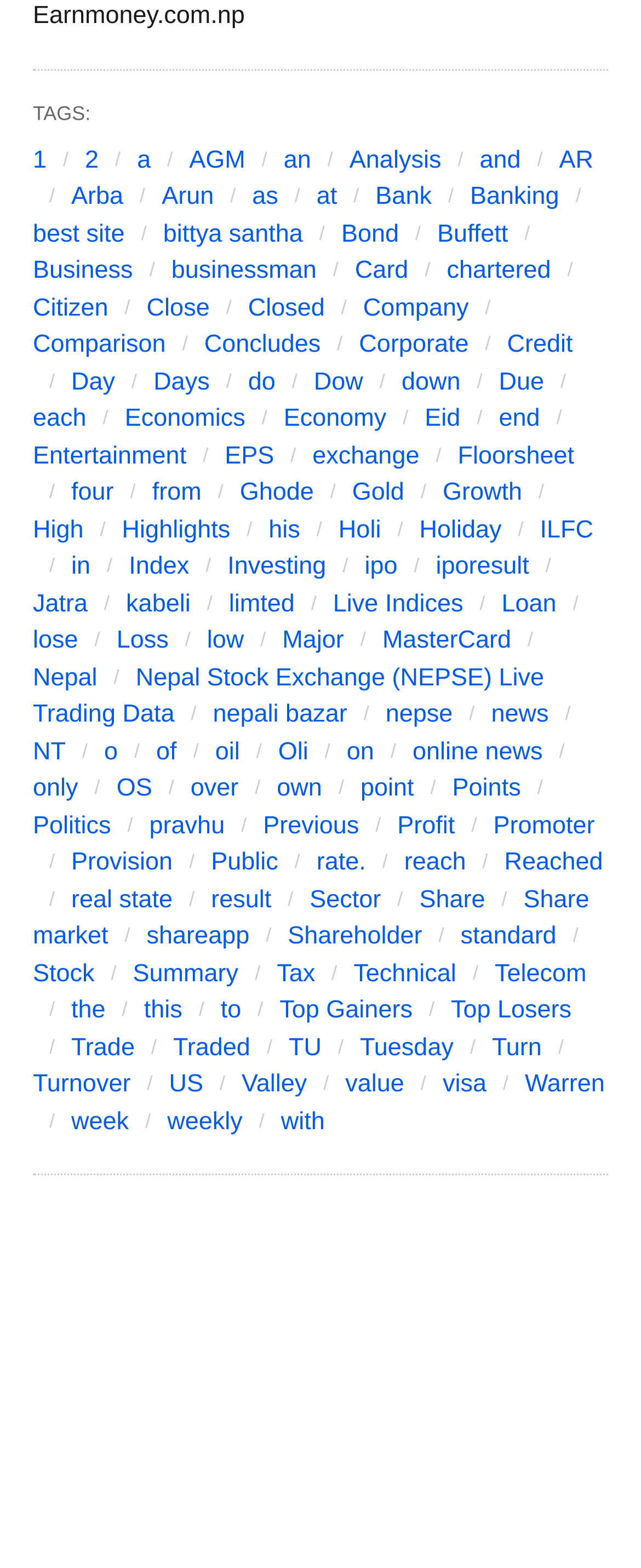Please determine the bounding box coordinates of the section I need to click to accomplish this instruction: "Explore 'Business'".

[0.051, 0.164, 0.207, 0.181]